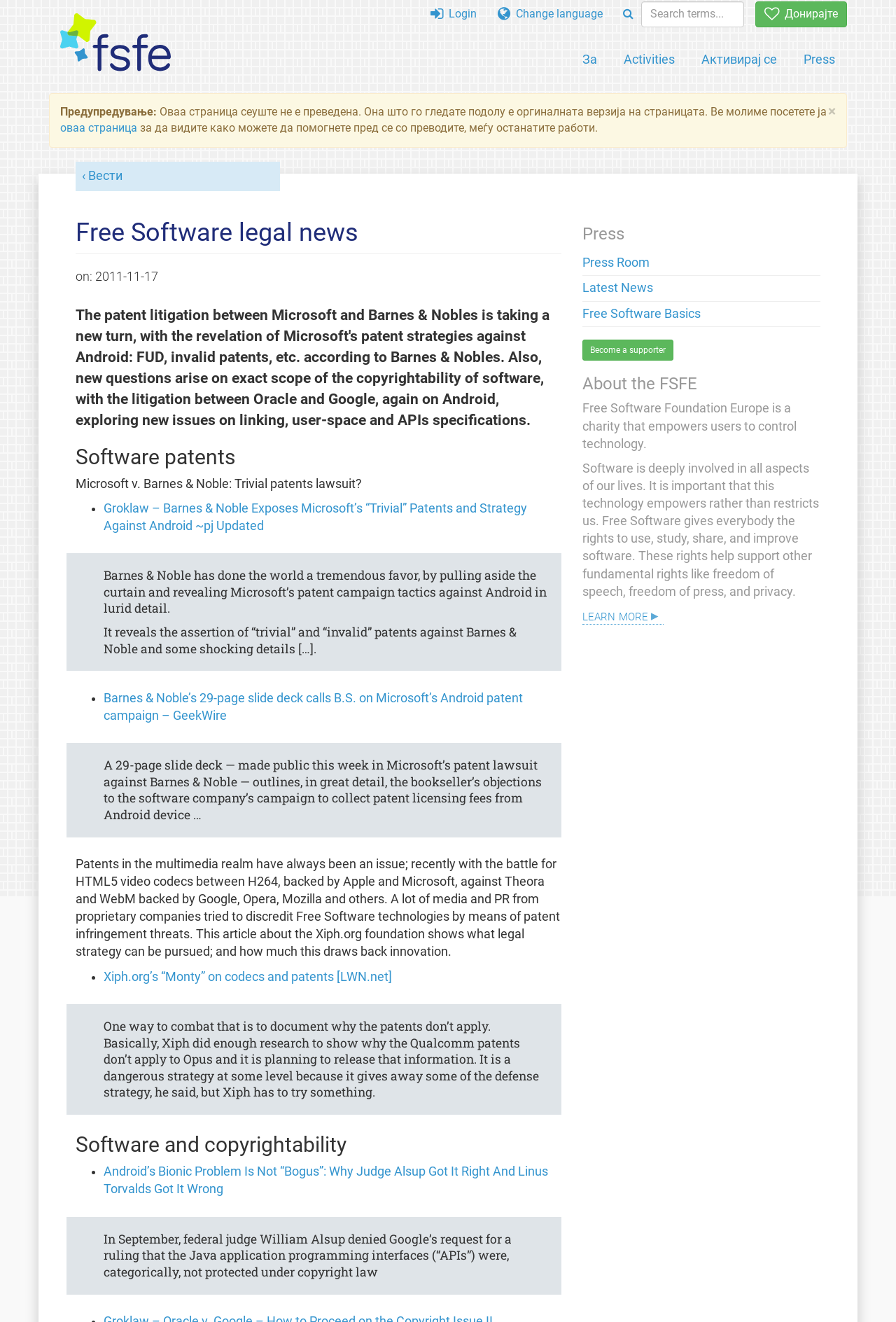What is the topic of the section under the heading 'Software and copyrightability'?
Based on the image, give a one-word or short phrase answer.

Android's Bionic Problem